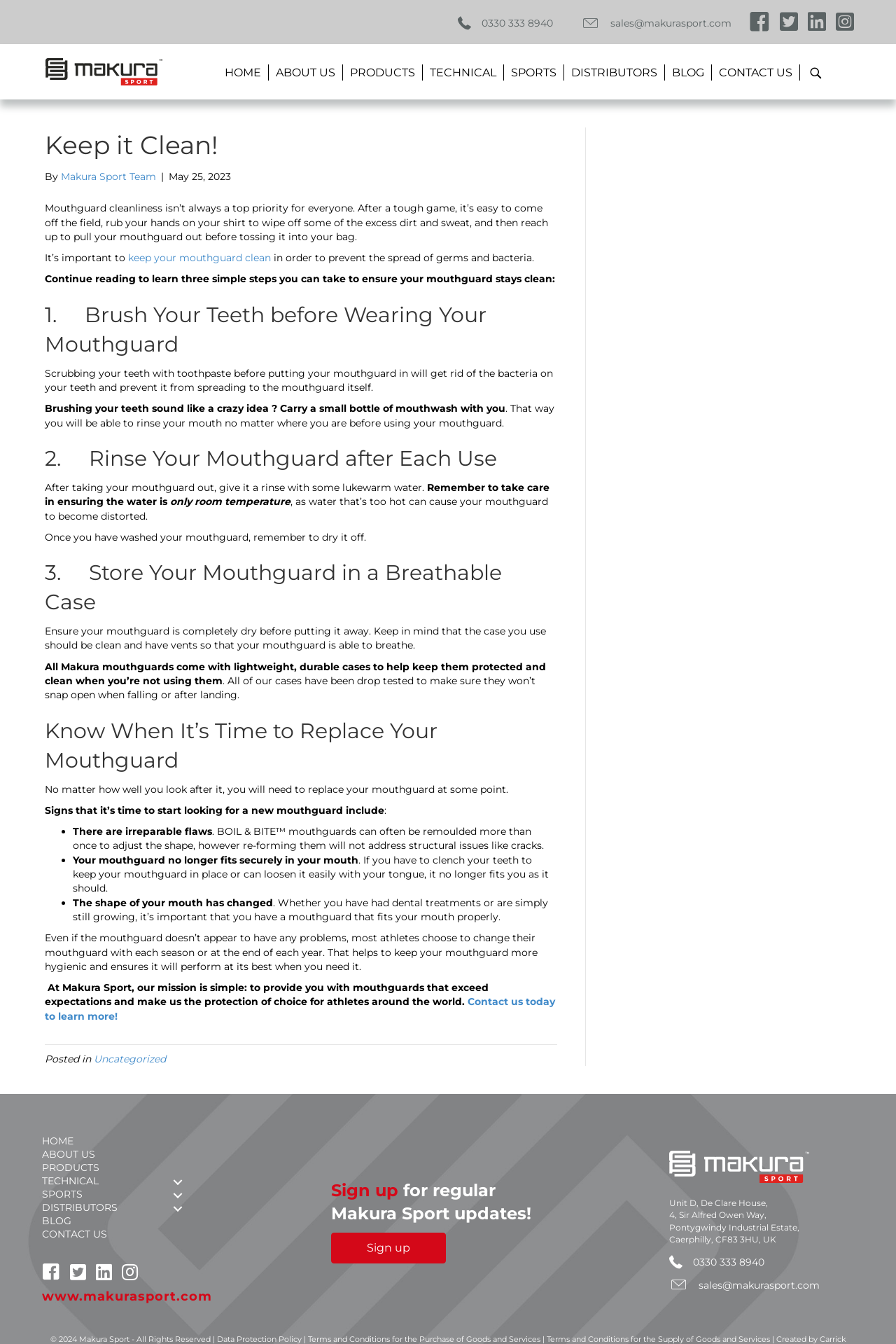Analyze and describe the webpage in a detailed narrative.

This webpage is about mouthguard cleanliness and maintenance, specifically from Makura Sport Mouthguards. At the top, there is a logo and a navigation menu with links to different sections of the website, including Home, About Us, Products, Technical, Sports, Distributors, Blog, and Contact Us.

The main content of the page is an article titled "Keep it Clean!" with a heading and a brief introduction. The article is divided into sections, each with a heading and a brief description. The sections cover topics such as the importance of keeping mouthguards clean, three simple steps to ensure mouthguard cleanliness, and knowing when it's time to replace a mouthguard.

Throughout the article, there are links to other relevant pages or resources, such as the Makura Sport Team and a page about keeping mouthguards clean. There are also headings and subheadings to break up the content and make it easier to read.

At the bottom of the page, there is a footer section with a sign-up form for regular Makura Sport updates, a button to sign up, and contact information, including an address, phone number, and email address. There is also a reversed logo of Makura Sport in the footer section.

Overall, the webpage is well-organized and easy to navigate, with clear headings and concise descriptions. The content is informative and relevant to the topic of mouthguard cleanliness and maintenance.